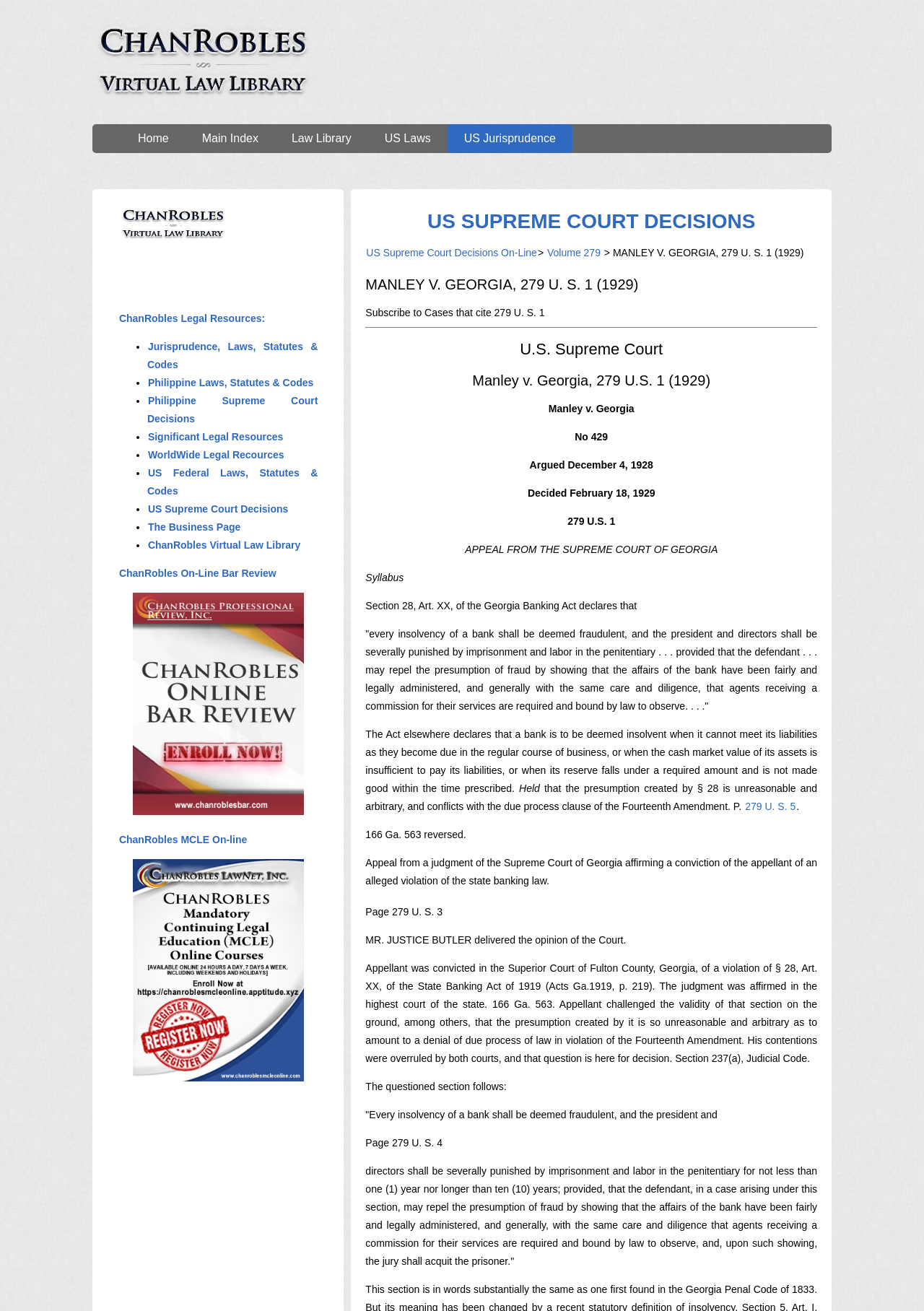What is the website providing?
Refer to the screenshot and answer in one word or phrase.

Legal resources